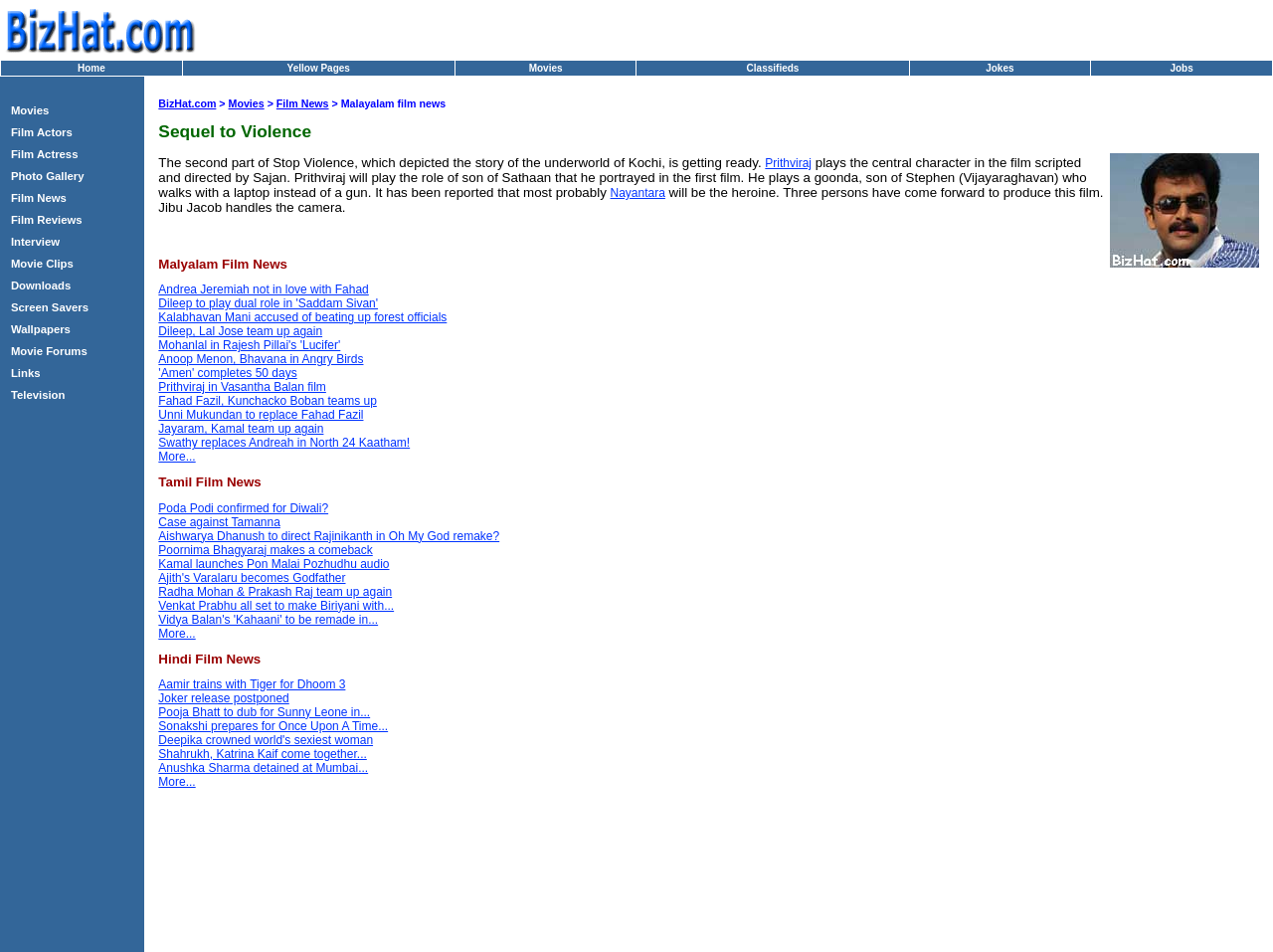Provide a one-word or brief phrase answer to the question:
What is the title of the news article on the webpage?

Sequel to Violence